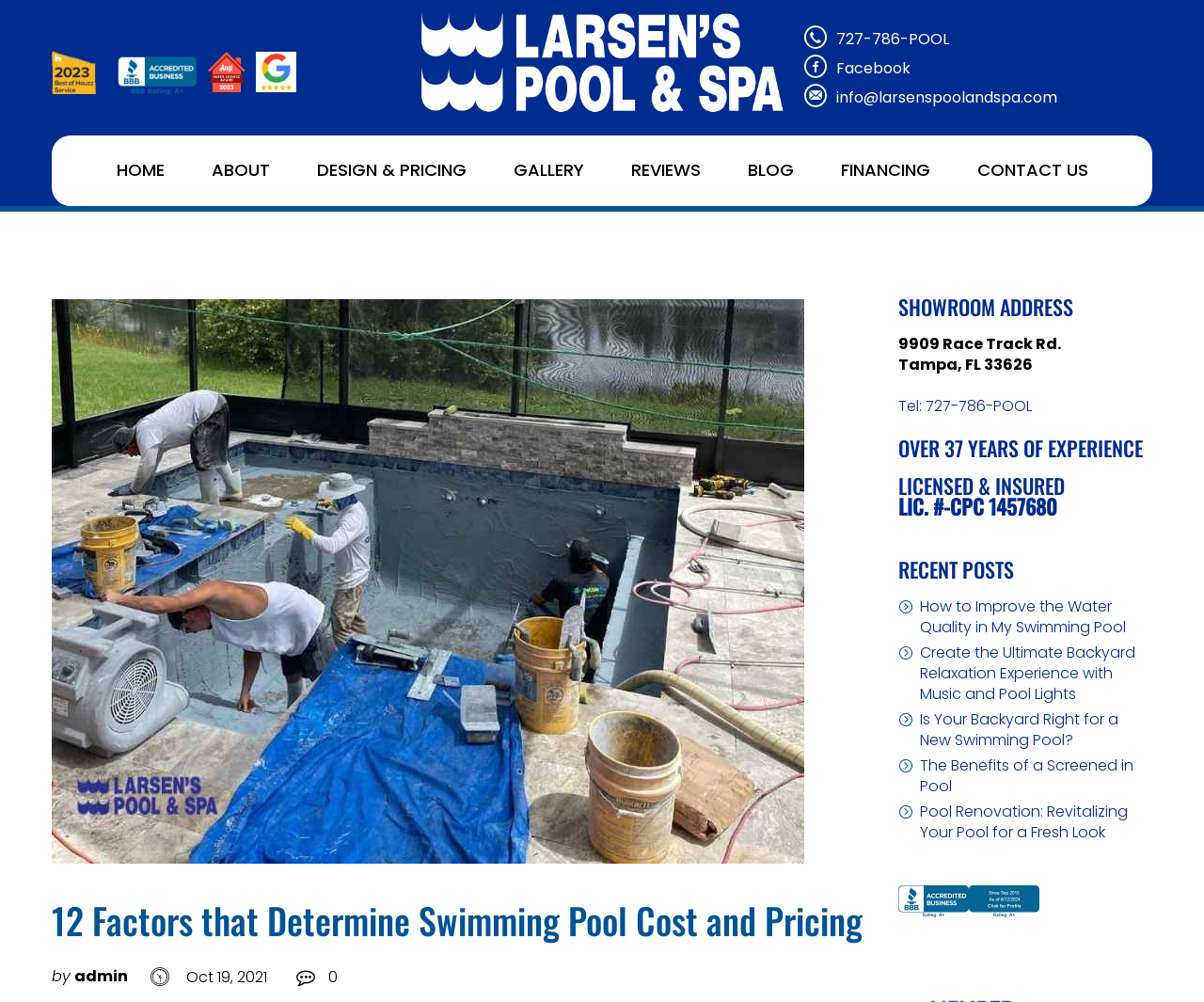Find the bounding box coordinates for the HTML element described in this sentence: "Design & Pricing". Provide the coordinates as four float numbers between 0 and 1, in the format [left, top, right, bottom].

[0.243, 0.135, 0.407, 0.204]